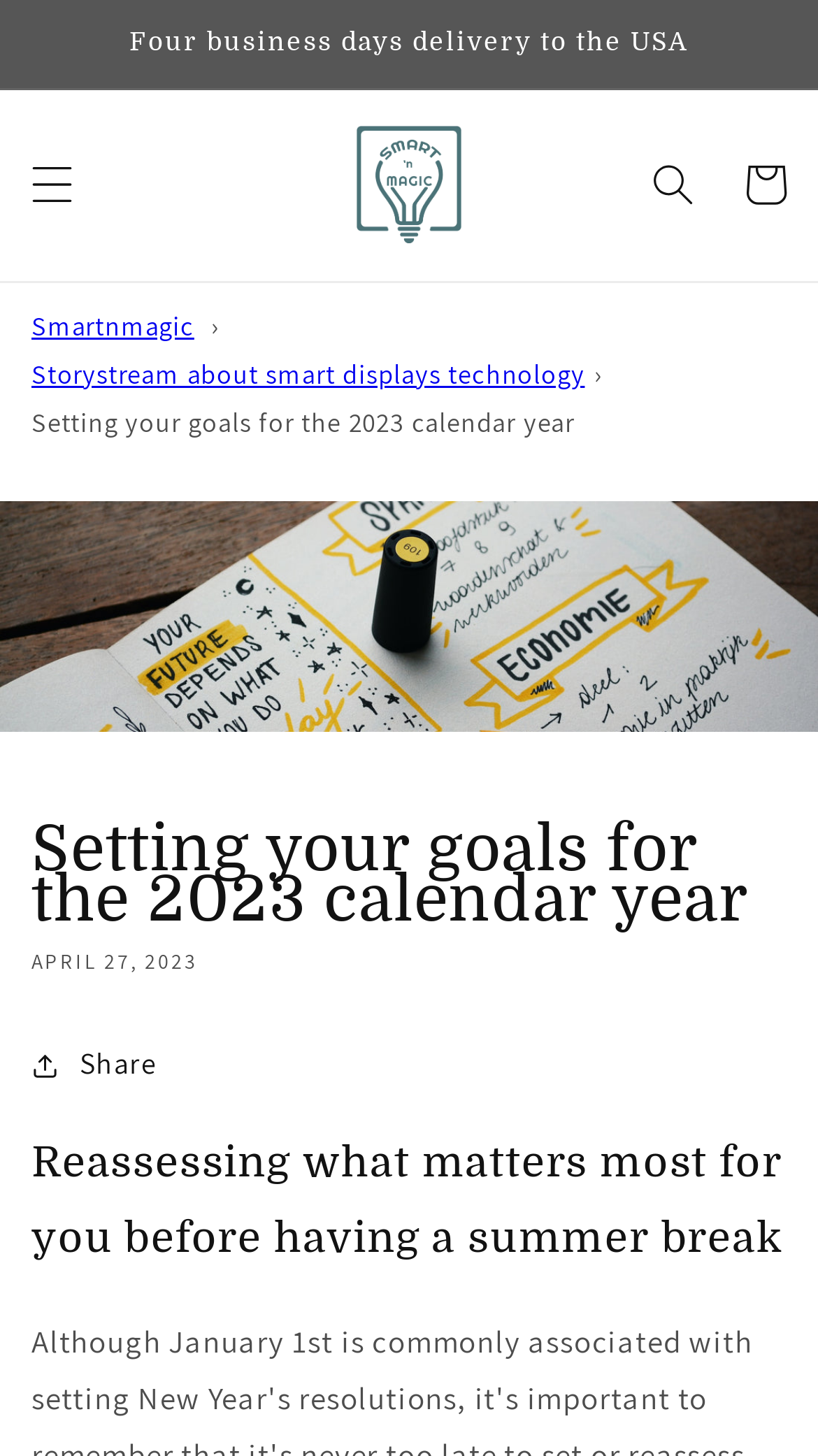Please find and generate the text of the main header of the webpage.

Setting your goals for the 2023 calendar year